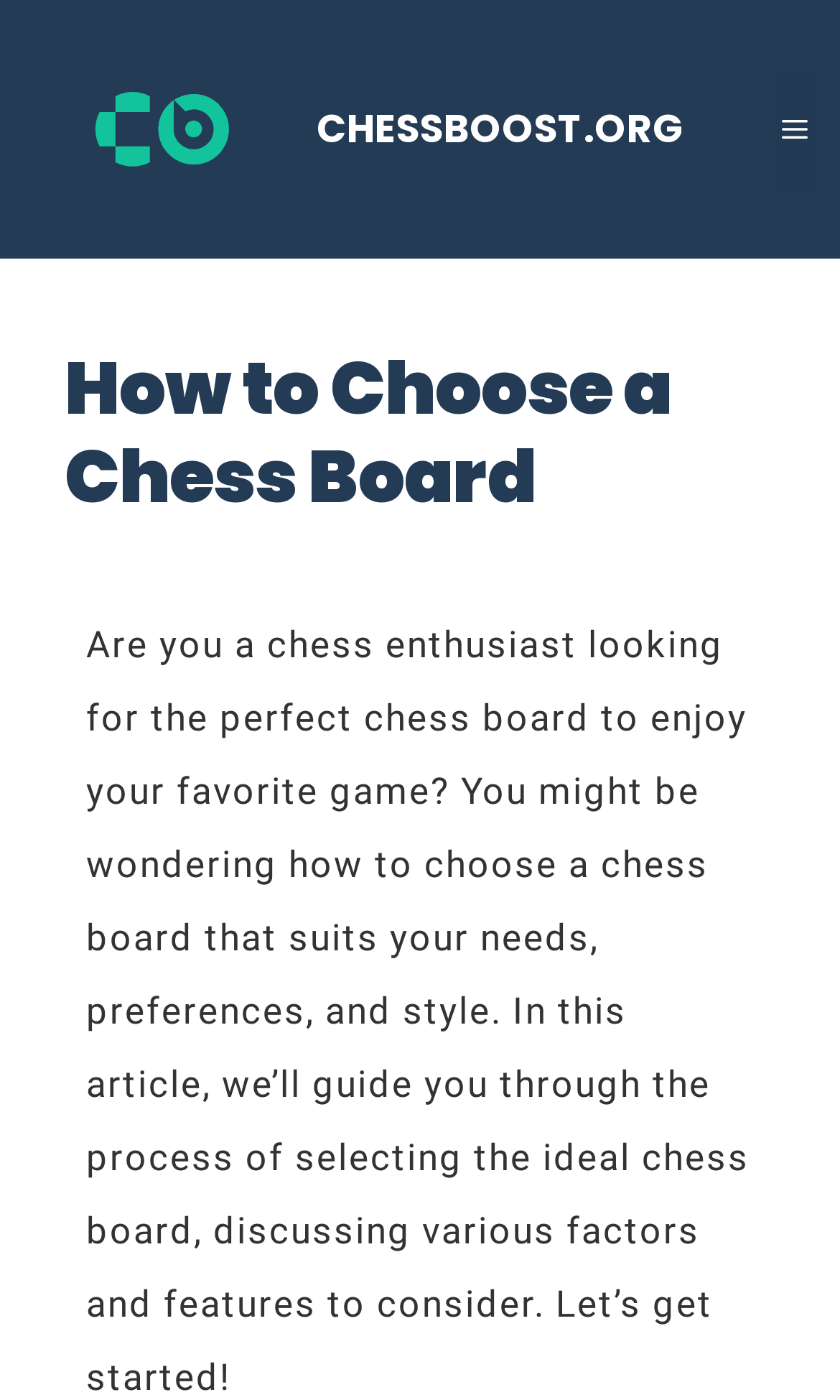What is the purpose of this article?
Based on the screenshot, answer the question with a single word or phrase.

Guide to choosing a chess board